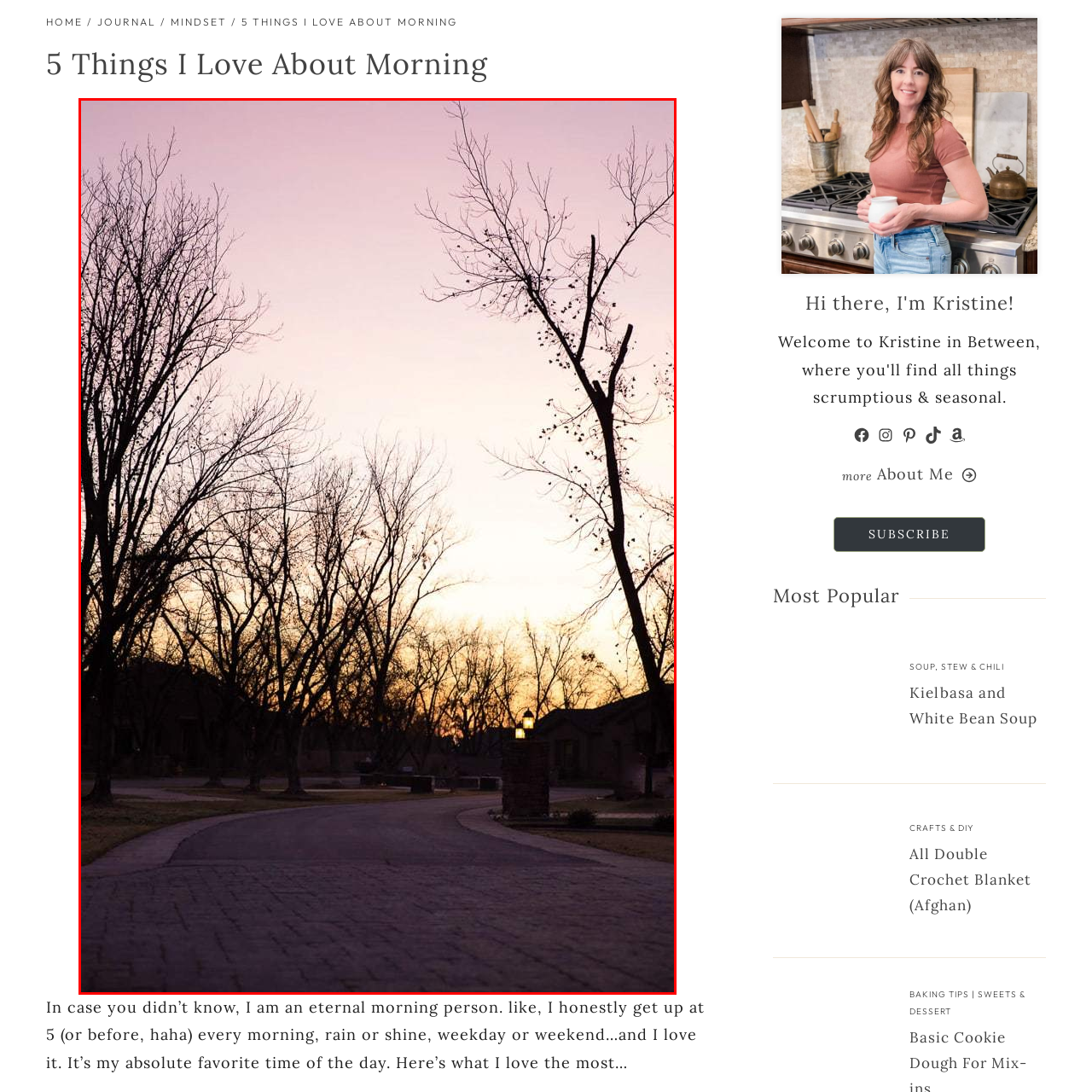Please concentrate on the part of the image enclosed by the red bounding box and answer the following question in detail using the information visible: What is the atmosphere of the scene?

The caption describes the scene as 'serene', 'quiet', and 'tranquil', evoking a sense of peacefulness and calmness. The winding road and barren trees also contribute to a sense of stillness and quiet.